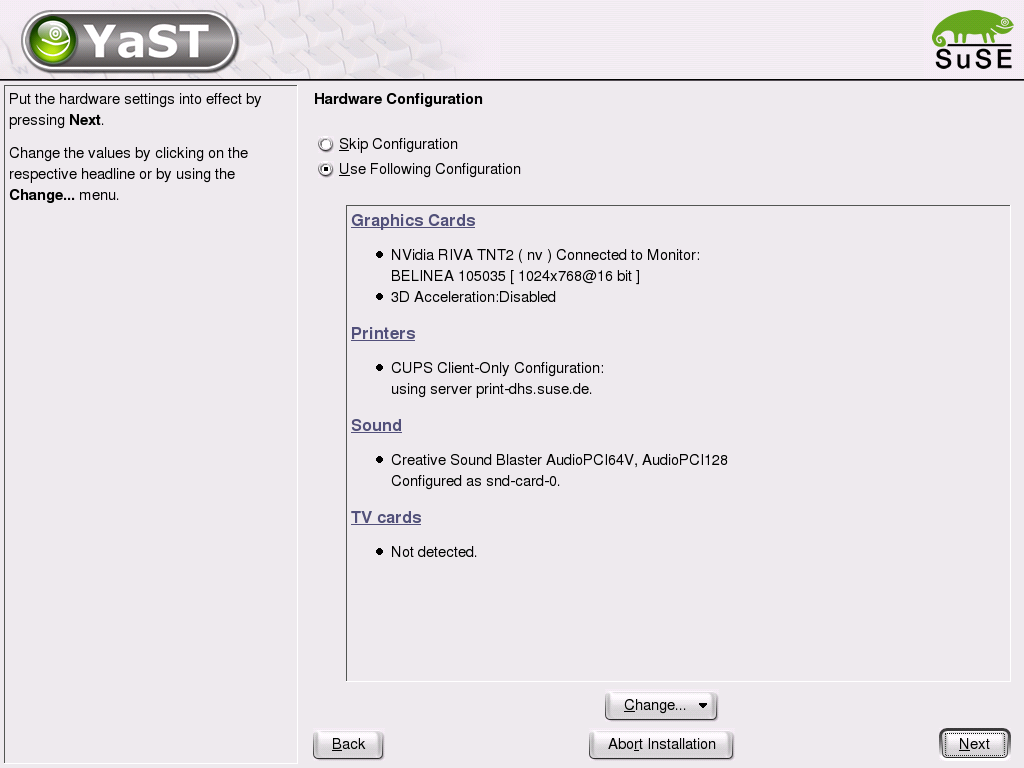Provide your answer to the question using just one word or phrase: What is the purpose of the 'Next' button at the top of the interface?

To put hardware settings into effect